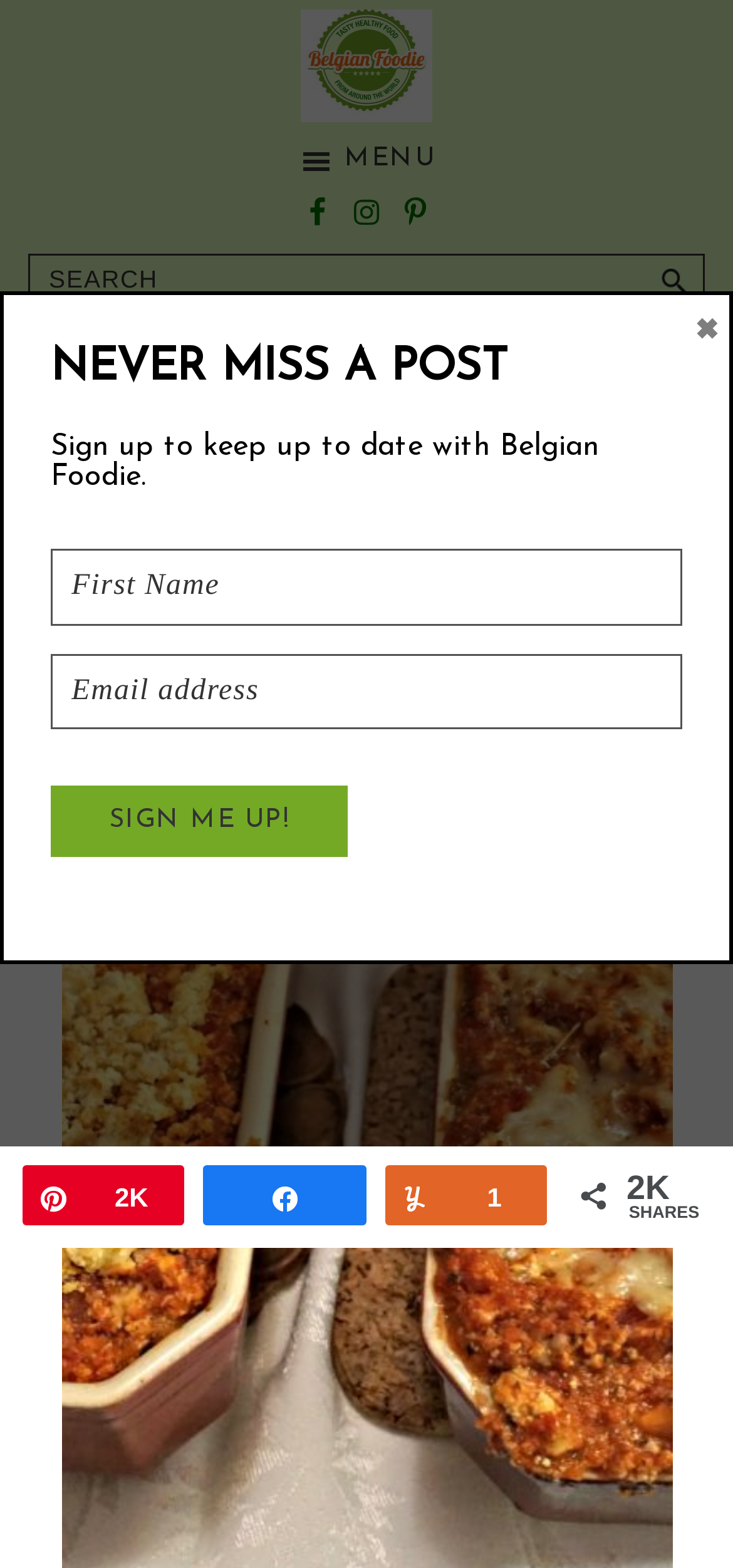Based on the visual content of the image, answer the question thoroughly: What is the purpose of the search box?

The search box is located at the top right corner of the webpage, and it allows users to search for specific content within the website. The search box has a placeholder text 'Search' and a search button next to it.